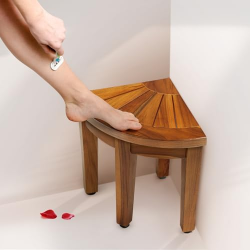Provide a brief response using a word or short phrase to this question:
What is scattered around the stool?

Rose petals